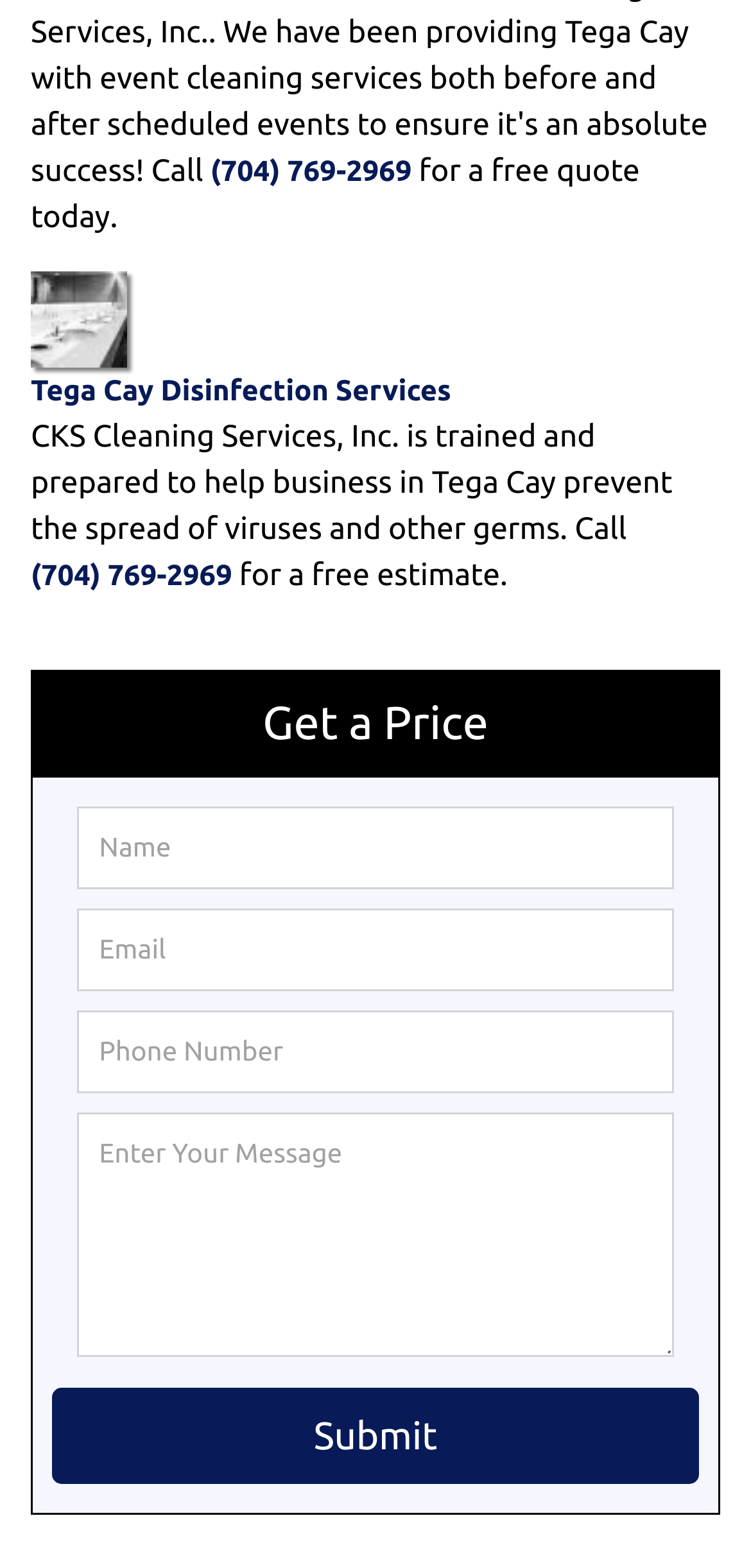What is the name of the disinfection service?
Carefully analyze the image and provide a detailed answer to the question.

The name of the disinfection service can be found in the link on the webpage, which says 'Tega Cay Disinfection Services by CKS Cleaning Services, Inc.'